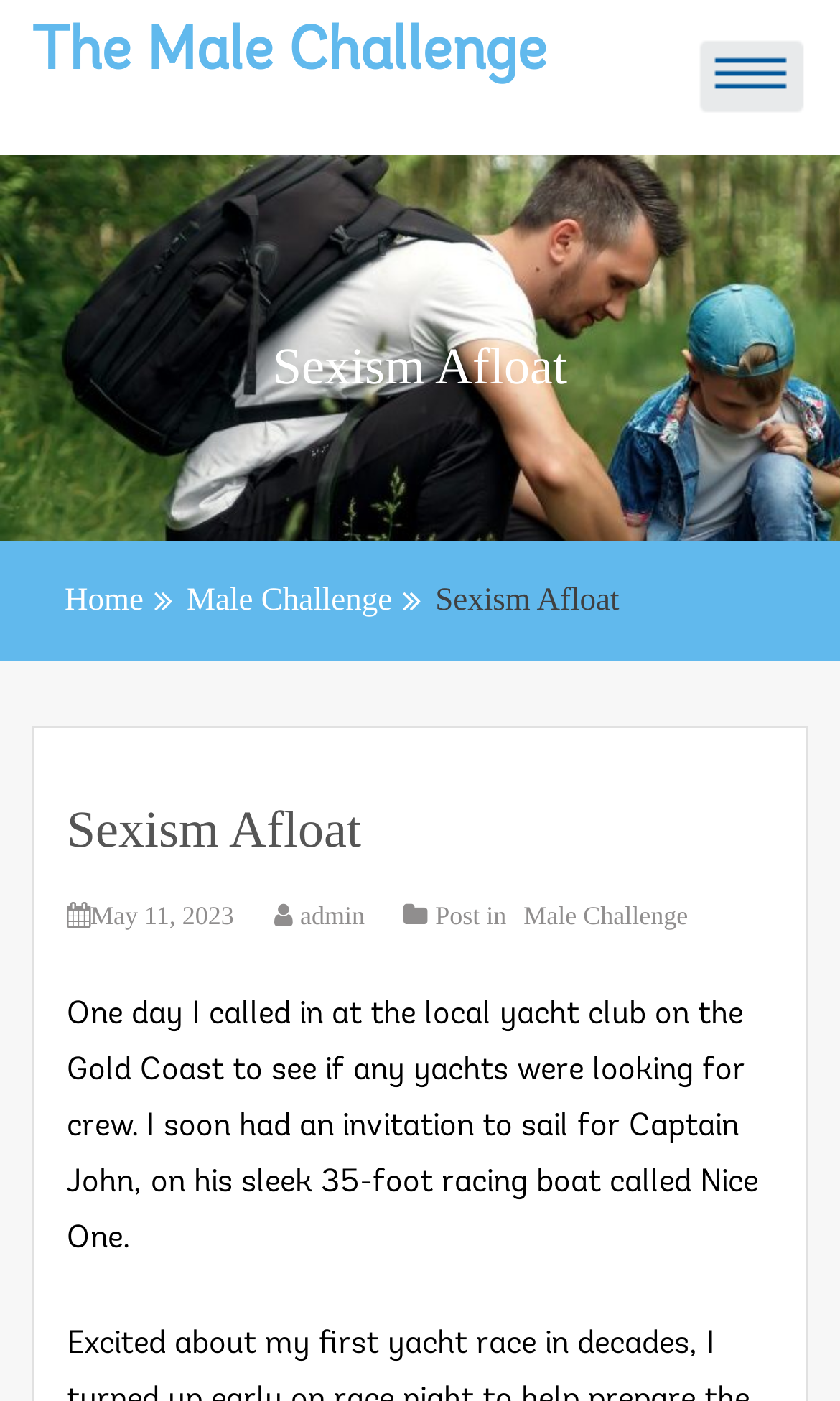What is the length of the yacht?
Using the image as a reference, deliver a detailed and thorough answer to the question.

I found the answer by examining the same paragraph again, which describes the yacht as 'his sleek 35-foot racing boat...'. This indicates that the length of the yacht is 35 feet.